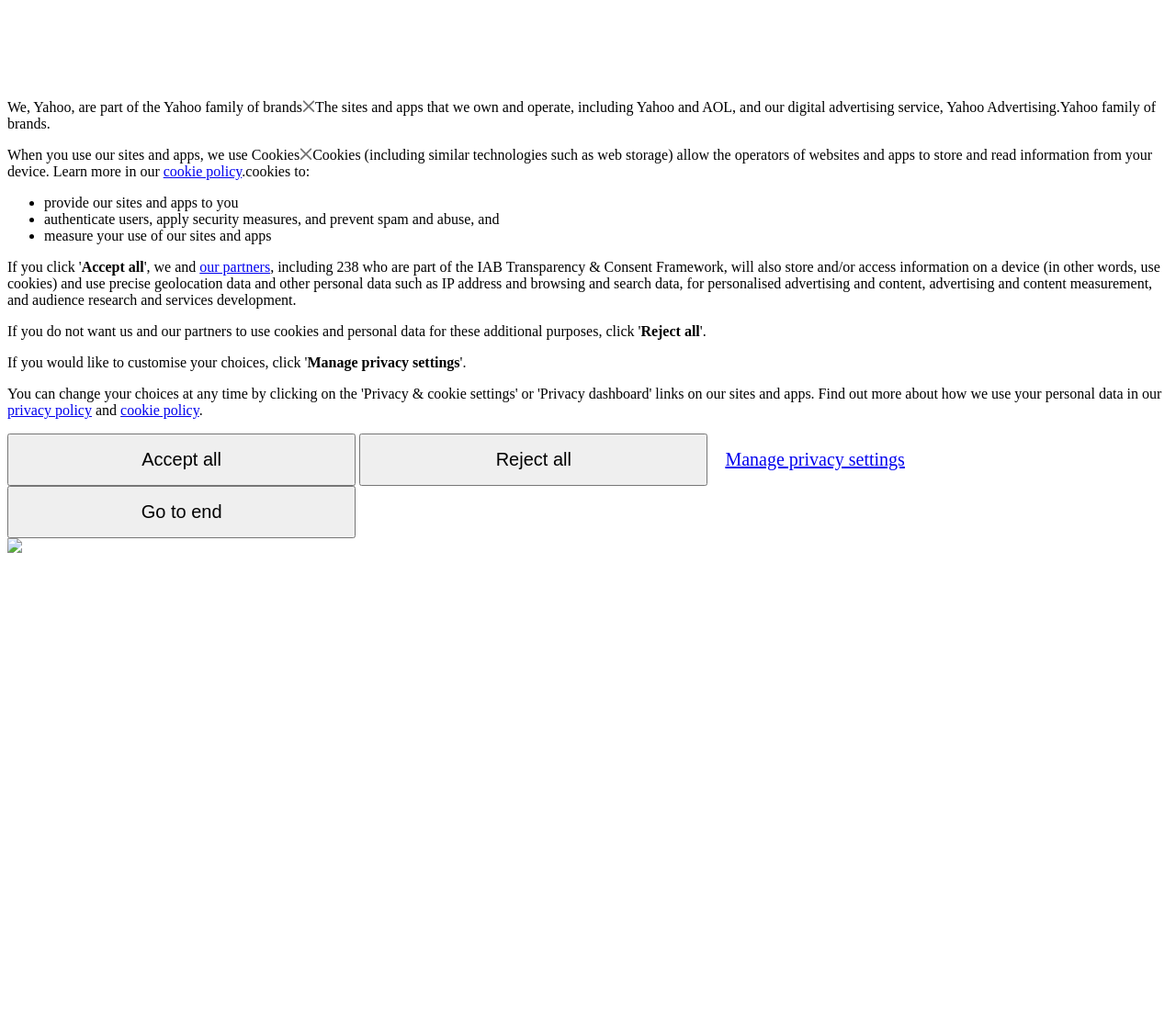Provide the bounding box for the UI element matching this description: "Go to end".

[0.006, 0.474, 0.302, 0.525]